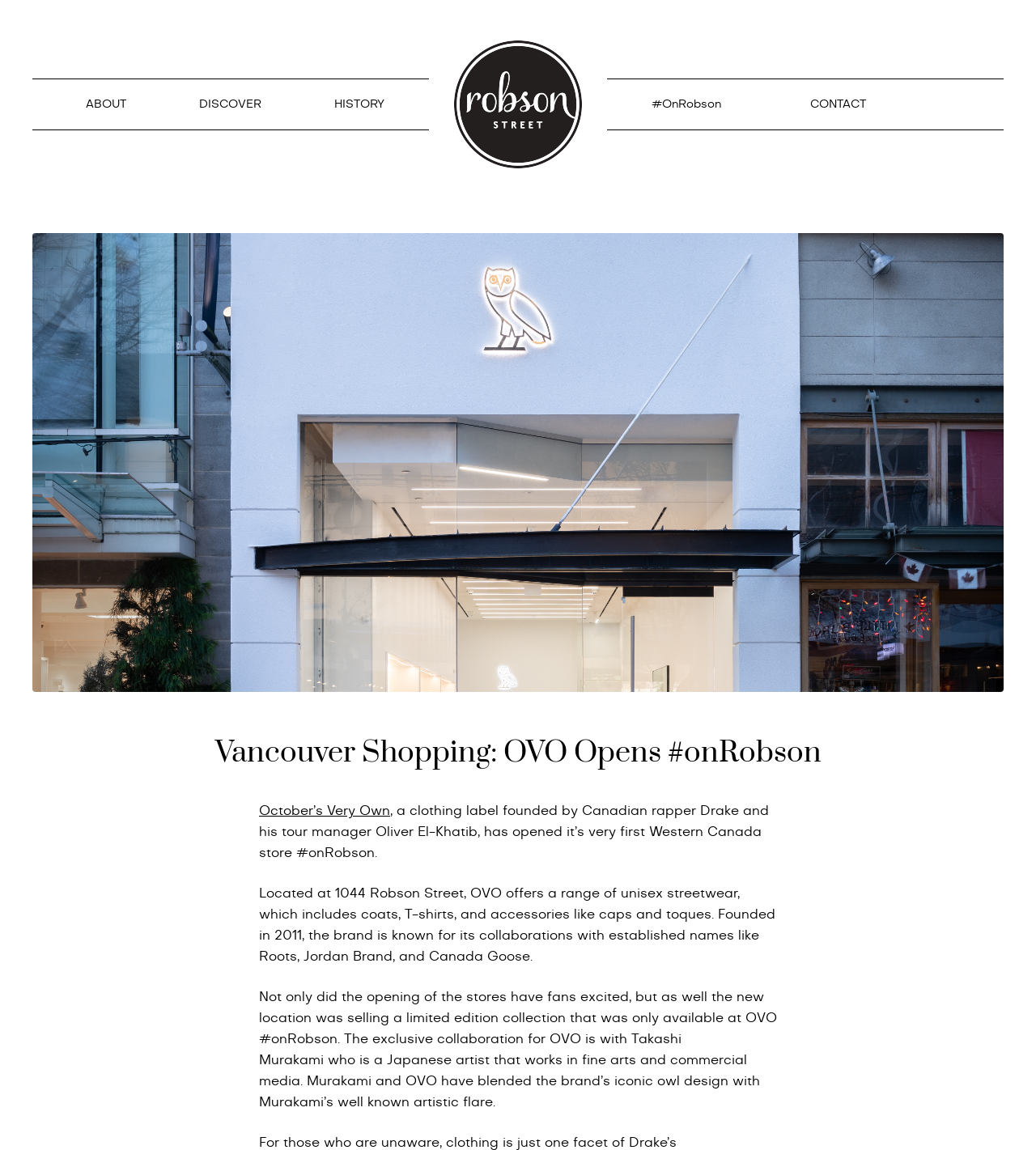Who founded OVO?
Using the image as a reference, give an elaborate response to the question.

I found the answer by reading the text that describes the founders of OVO, which mentions 'October’s Very Own, a clothing label founded by Canadian rapper Drake and his tour manager Oliver El-Khatib...'.